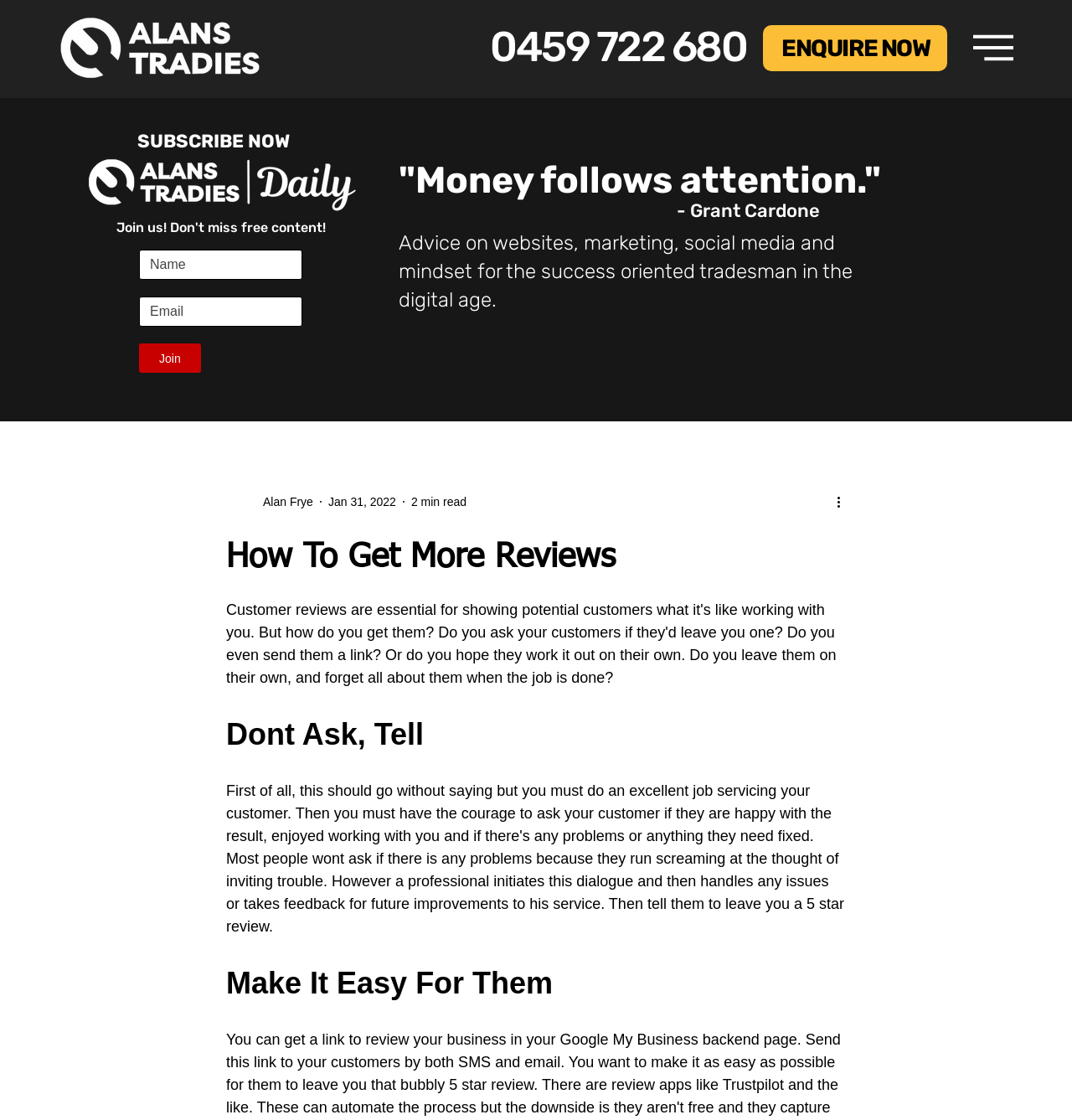How long does it take to read the article?
Based on the content of the image, thoroughly explain and answer the question.

The reading time of the article can be found in the section with the writer's picture, where it is written as '2 min read'.